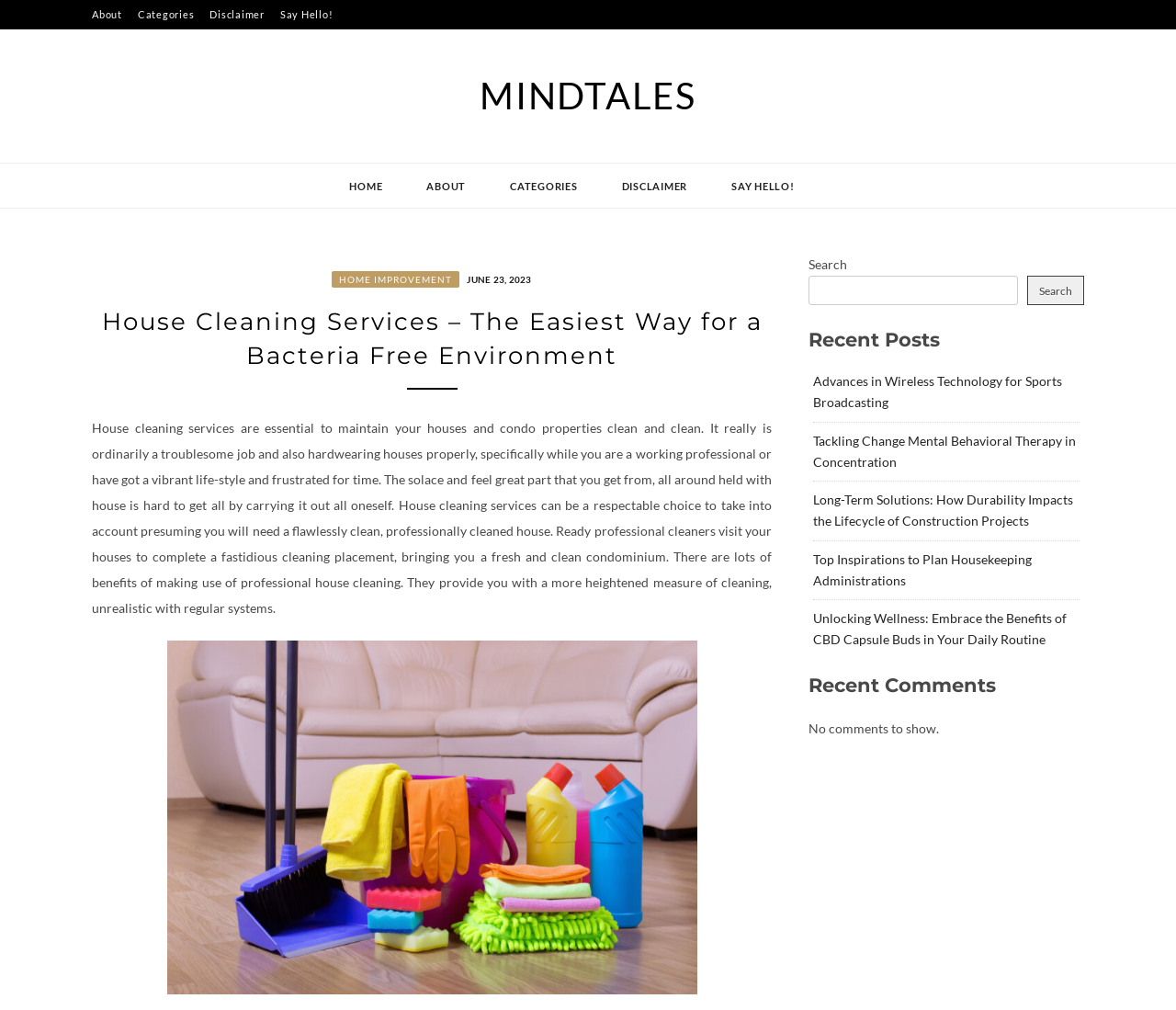Locate the bounding box coordinates of the area you need to click to fulfill this instruction: 'Click on the 'Say Hello!' link'. The coordinates must be in the form of four float numbers ranging from 0 to 1: [left, top, right, bottom].

[0.238, 0.0, 0.283, 0.029]